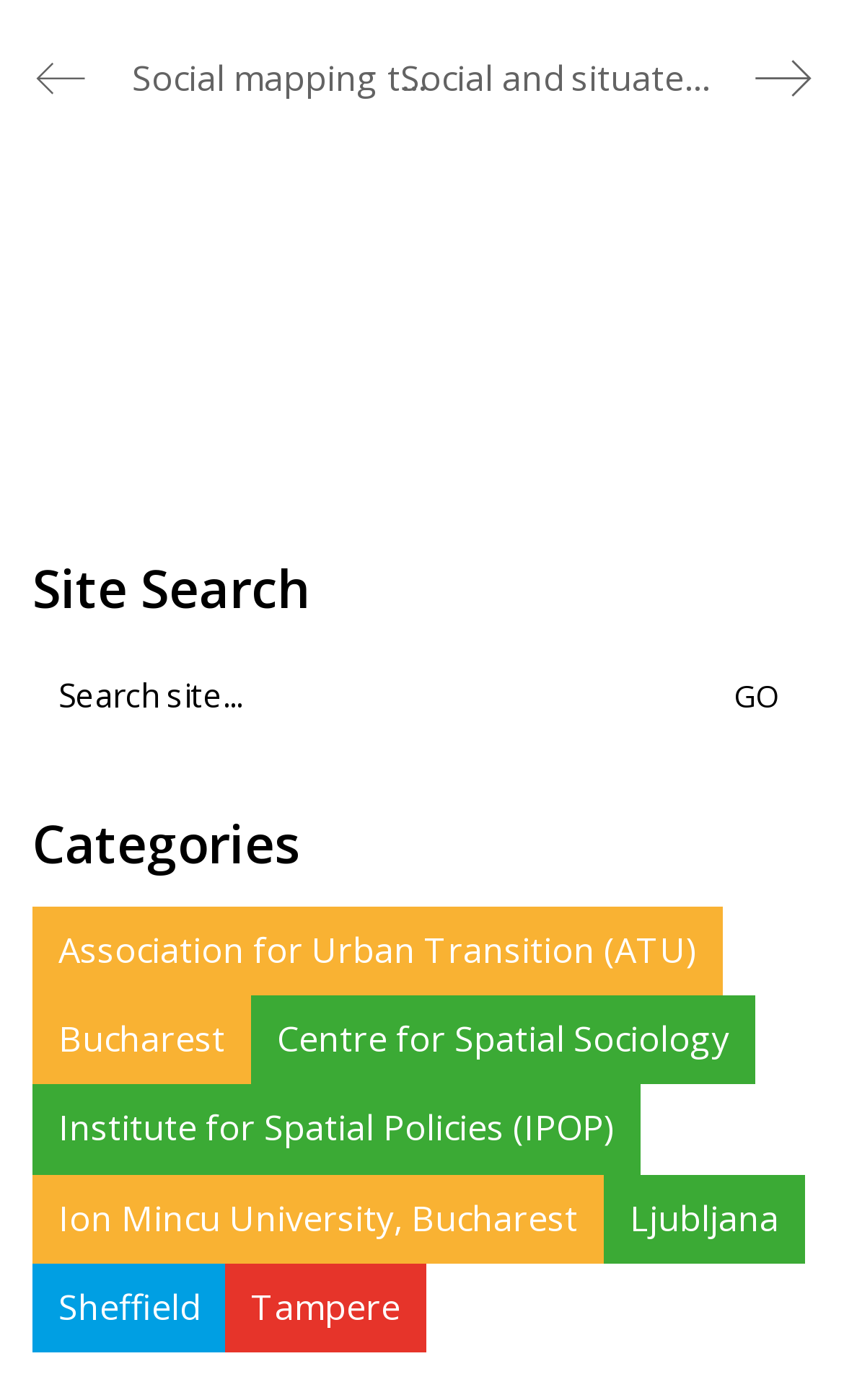Indicate the bounding box coordinates of the clickable region to achieve the following instruction: "Click on category Association for Urban Transition (ATU)."

[0.038, 0.647, 0.856, 0.711]